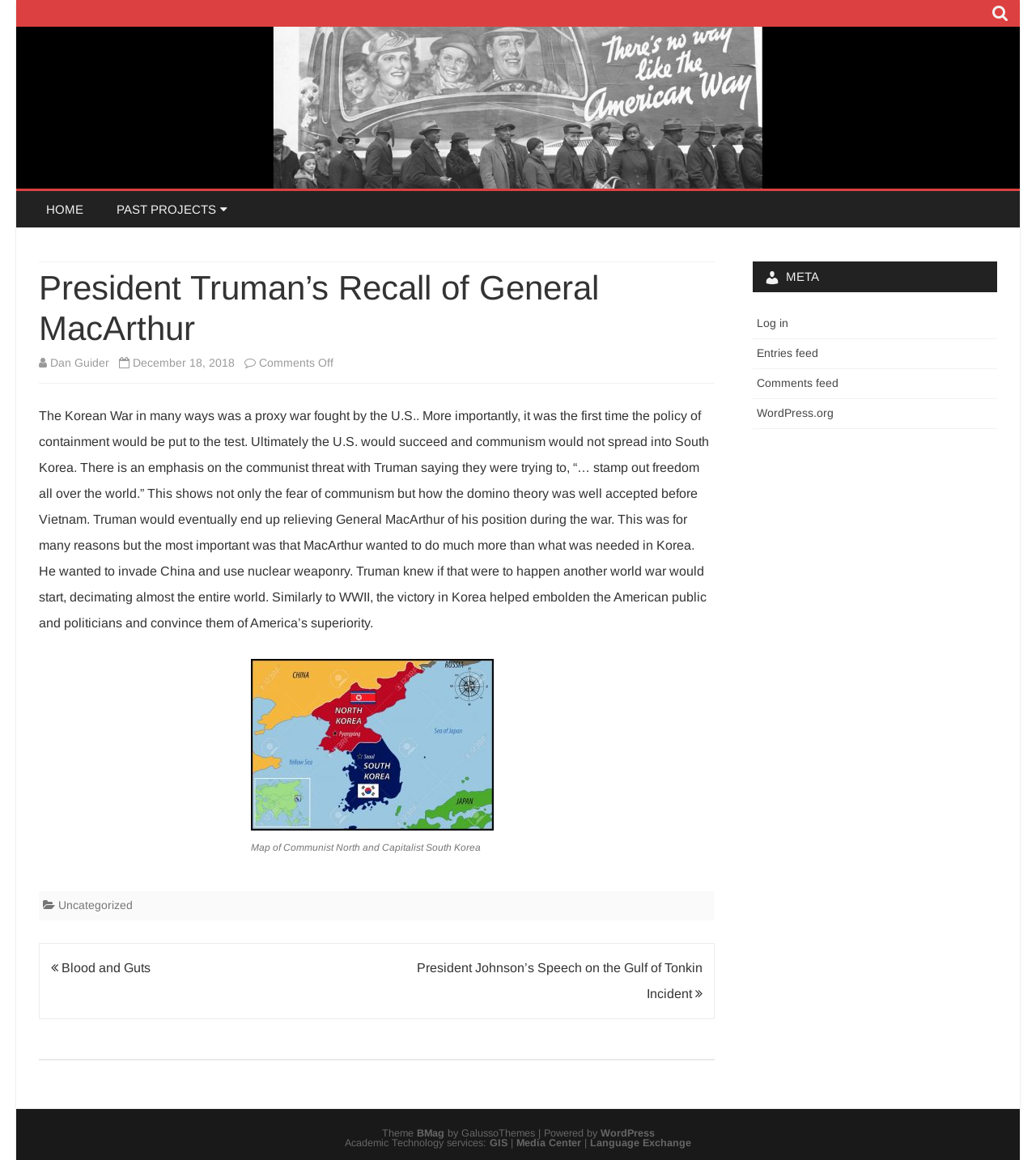Given the element description Uncategorized, predict the bounding box coordinates for the UI element in the webpage screenshot. The format should be (top-left x, top-left y, bottom-right x, bottom-right y), and the values should be between 0 and 1.

[0.056, 0.774, 0.128, 0.786]